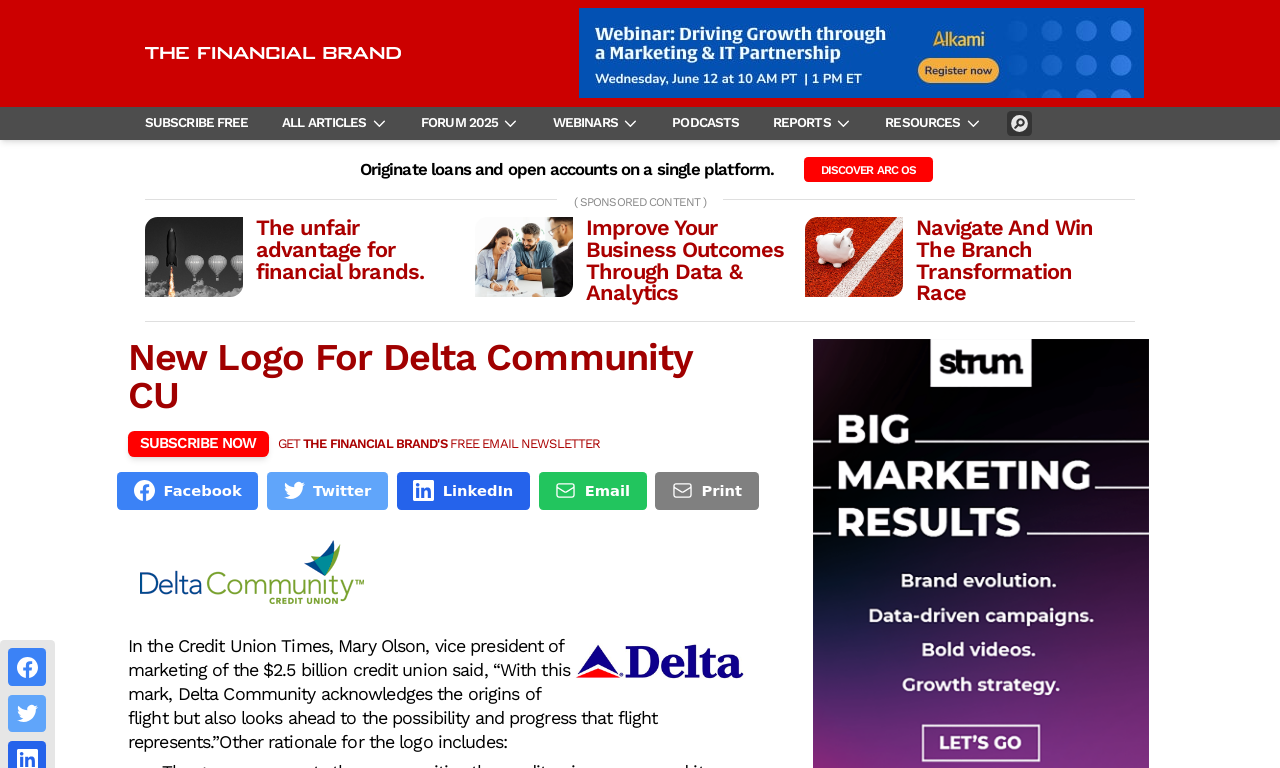Highlight the bounding box coordinates of the element you need to click to perform the following instruction: "Read the article about the unfair advantage for financial brands."

[0.2, 0.28, 0.331, 0.369]